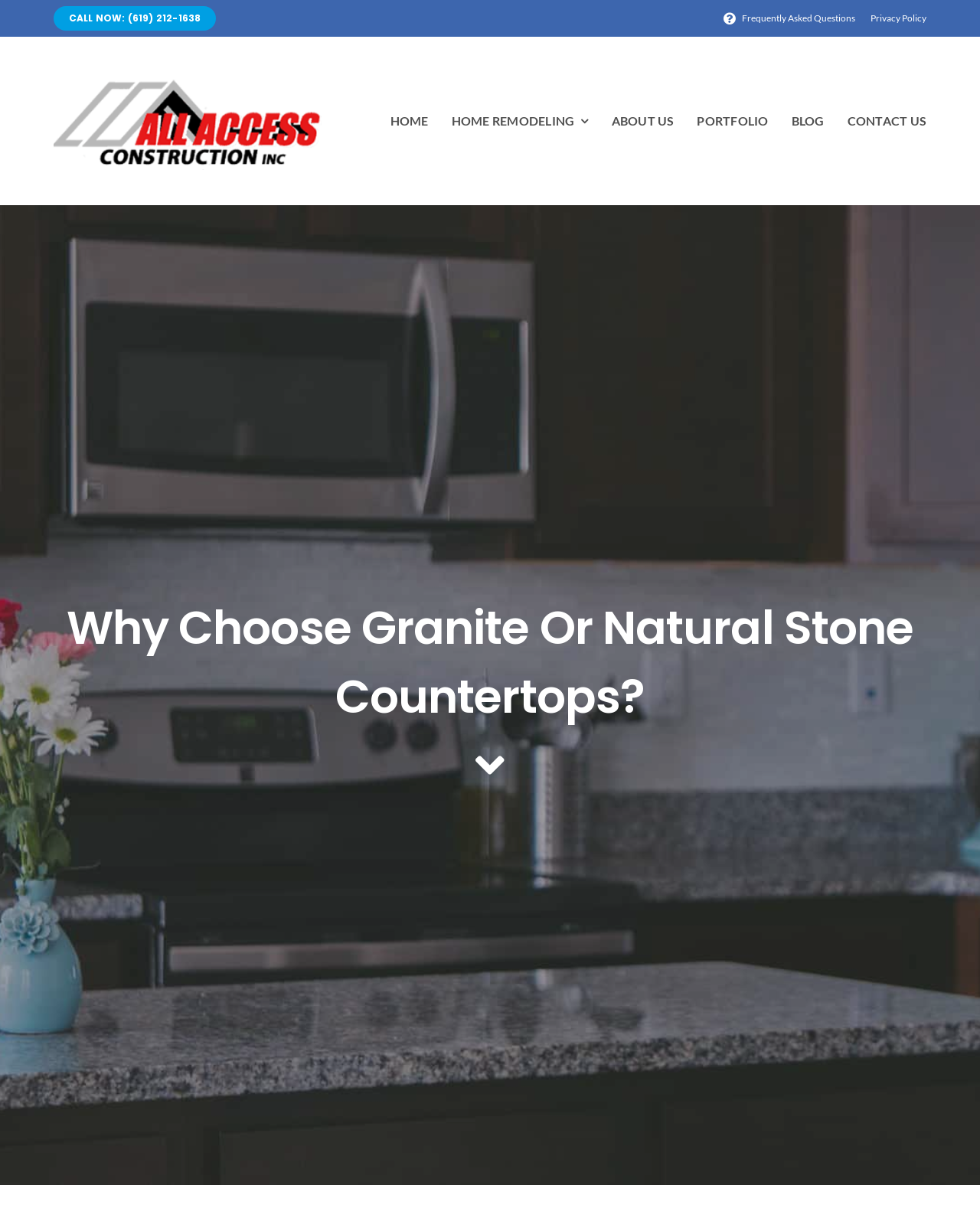What is the phone number to call for inquiries?
Please provide a single word or phrase as your answer based on the image.

(619) 212-1638